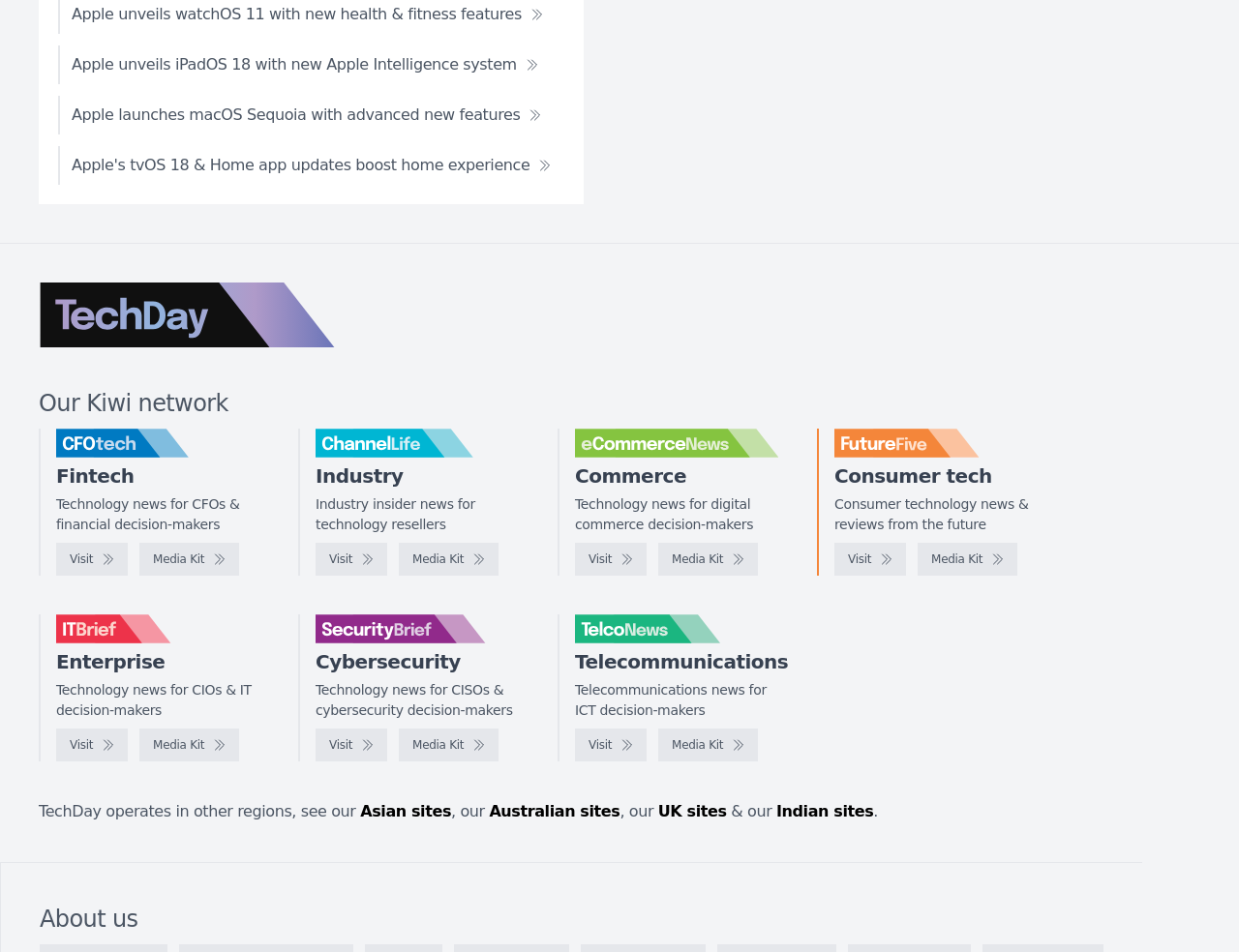Determine the bounding box coordinates of the area to click in order to meet this instruction: "Visit TechDay".

[0.031, 0.297, 0.271, 0.365]